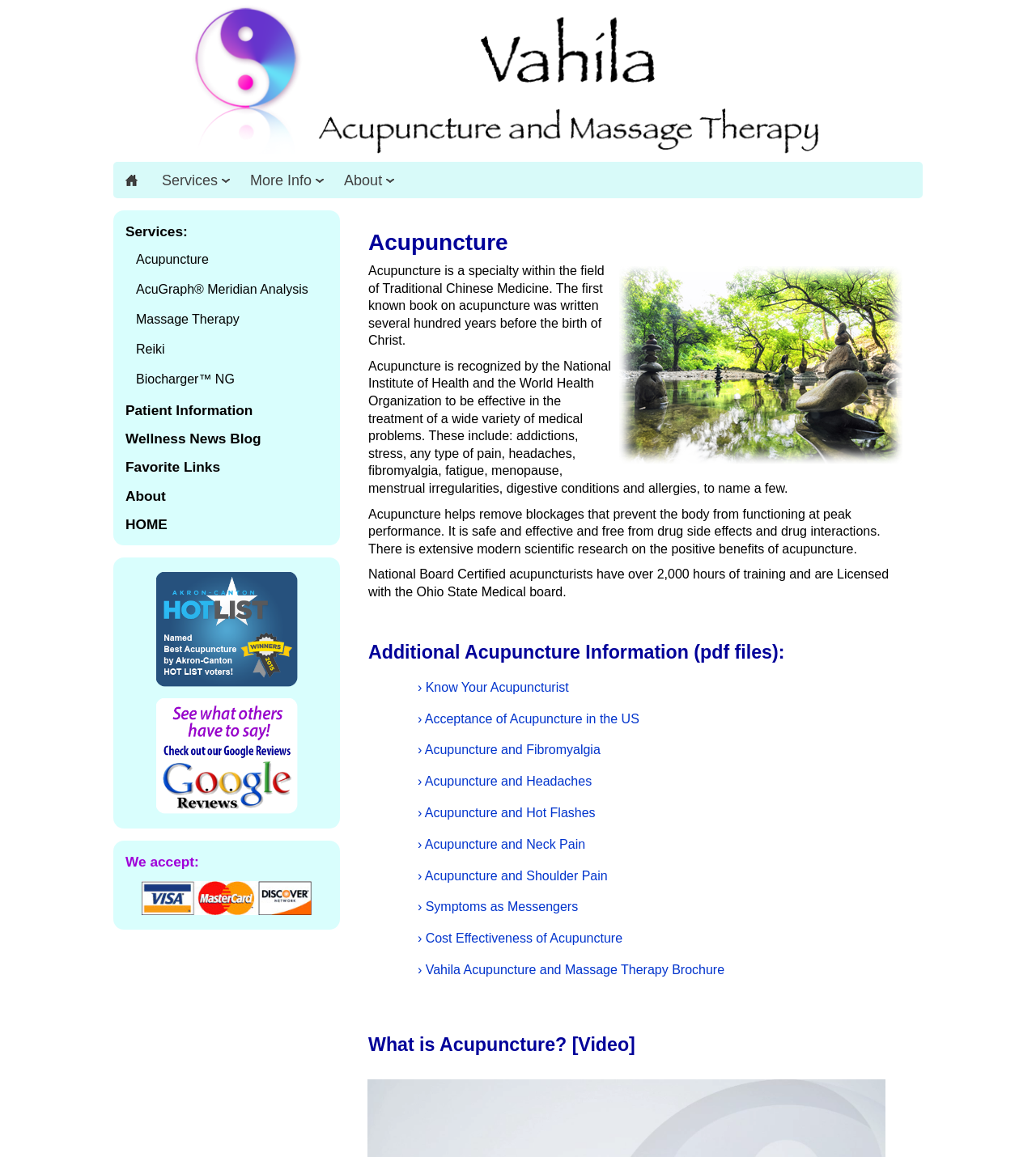Using a single word or phrase, answer the following question: 
What is the name of the energy rejuvenation technique mentioned on the webpage?

Reiki